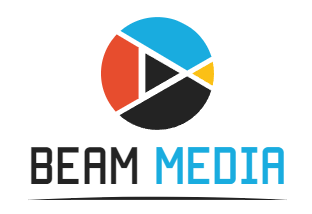Explain the scene depicted in the image, including all details.

The image features the logo of "BEAM Media," prominently displayed with a modern and vibrant design. The logo consists of a circular emblem divided into segments, showcasing colors like blue, red, yellow, and black, symbolizing creativity and media engagement. Below the emblem, the text "BEAM MEDIA" is presented in a bold and stylish font, emphasizing the brand's identity. This logo reflects a contemporary aesthetic suited for a media company, highlighting its focus on dynamic content and innovation.